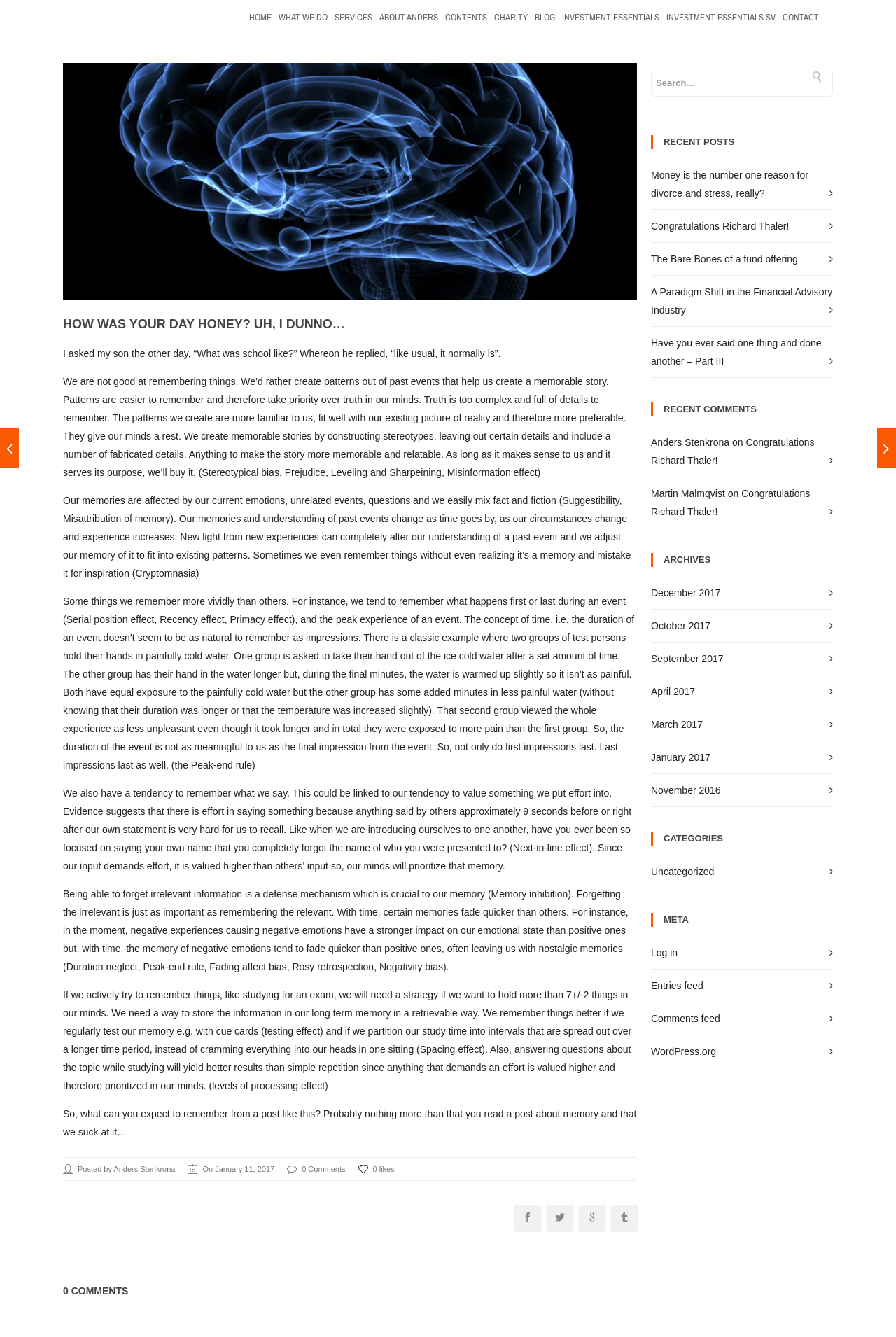Refer to the image and offer a detailed explanation in response to the question: What is the title of the article?

I determined the title of the article by looking at the heading element with the text 'HOW WAS YOUR DAY HONEY? UH, I DUNNO…' which is located at the top of the article section.